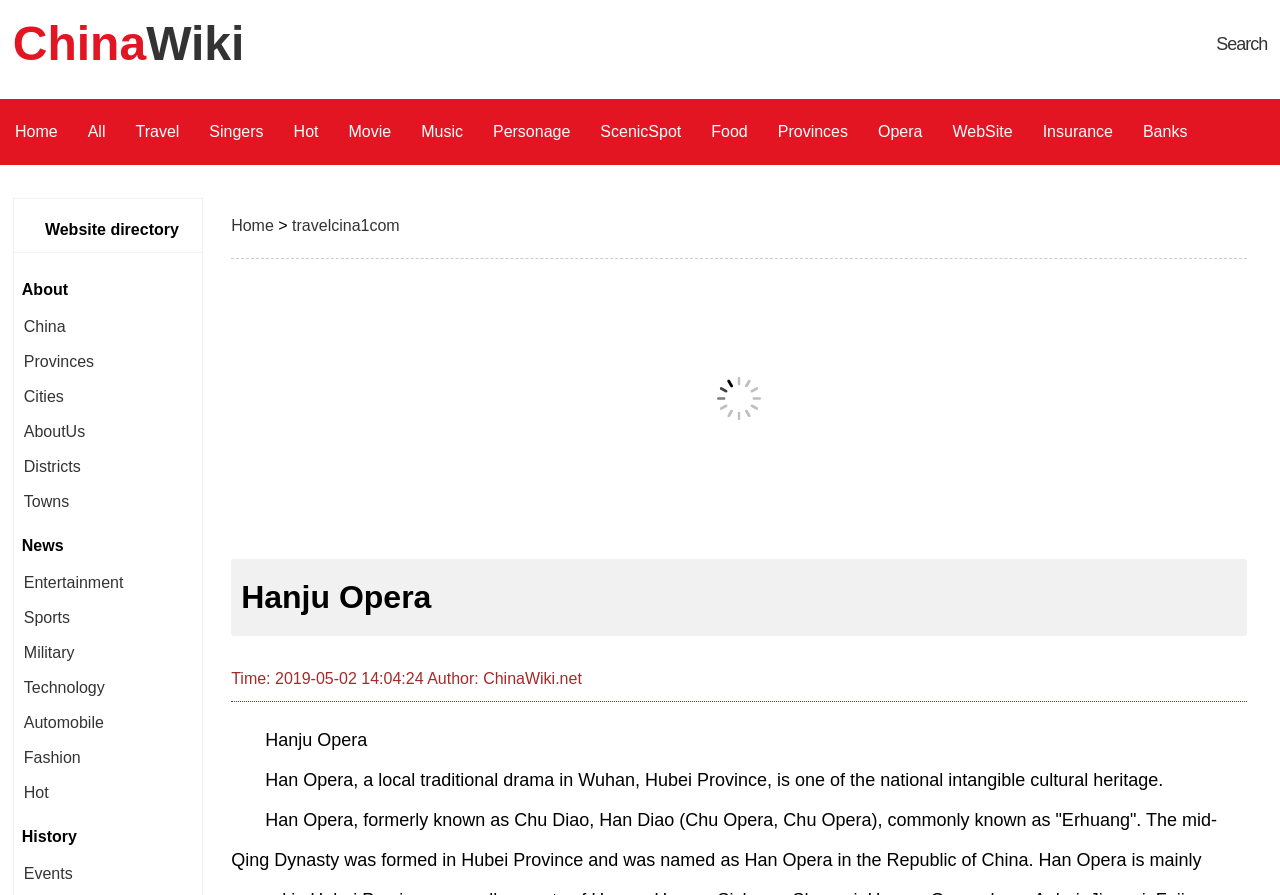What is the author of the article?
Please look at the screenshot and answer in one word or a short phrase.

Not specified